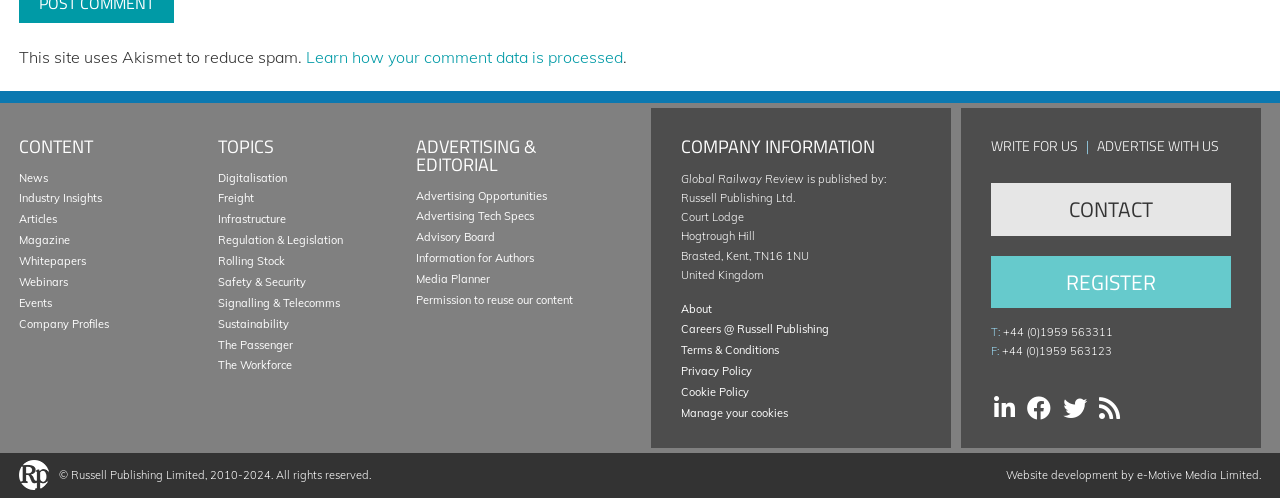What is the name of the company publishing Global Railway Review?
Look at the image and answer the question with a single word or phrase.

Russell Publishing Ltd.